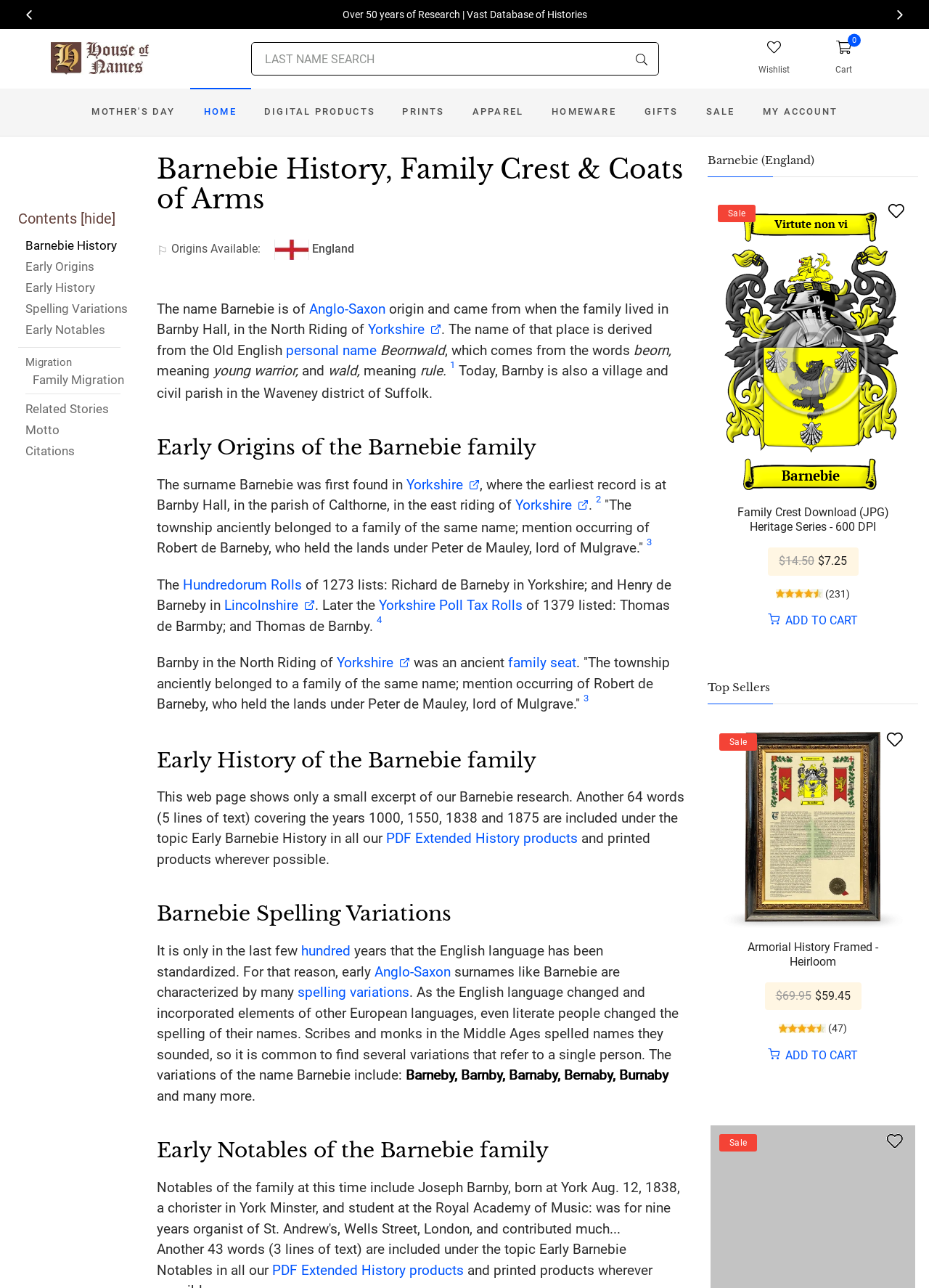Predict the bounding box of the UI element based on this description: "Armorial History Framed - Heirloom".

[0.805, 0.73, 0.945, 0.752]